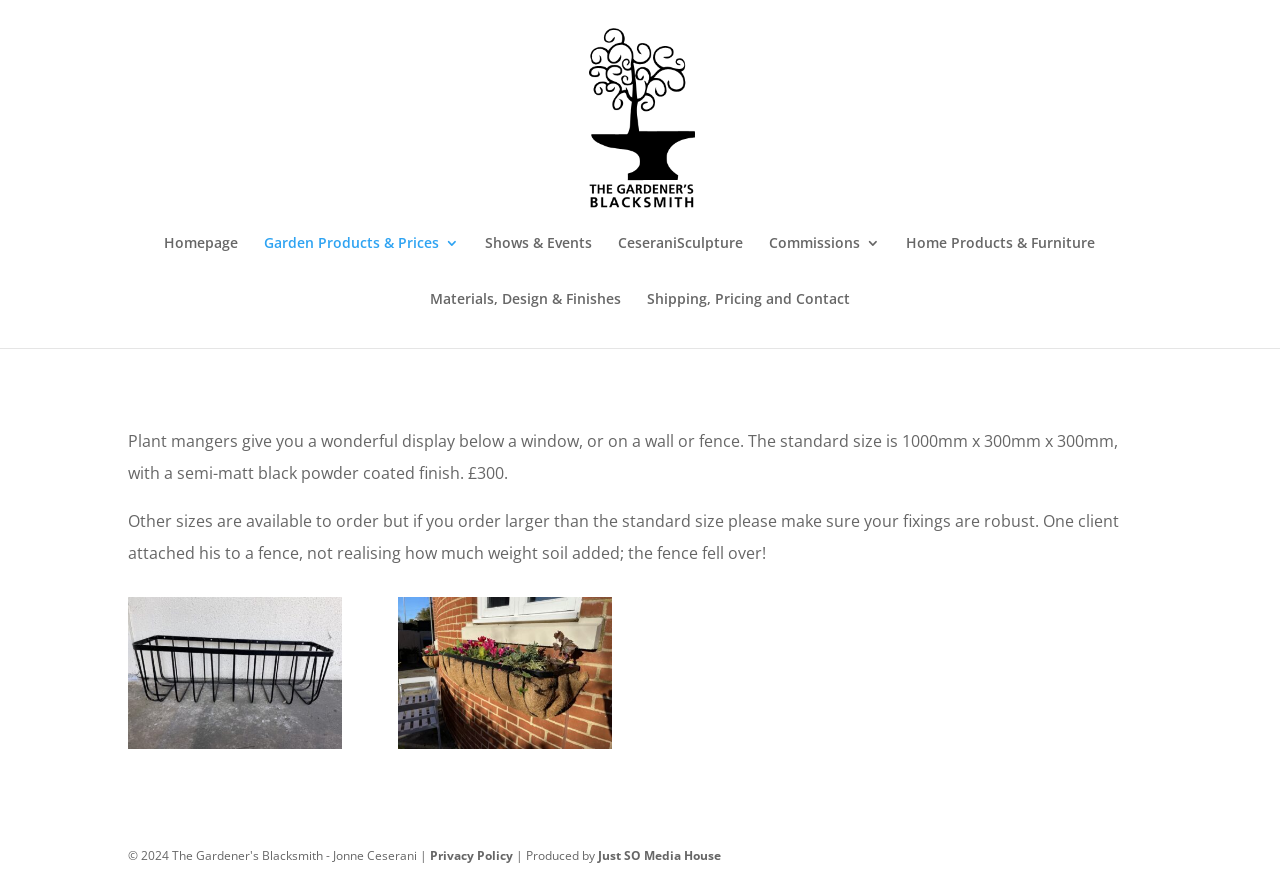Please specify the bounding box coordinates of the area that should be clicked to accomplish the following instruction: "Click on the Homepage link". The coordinates should consist of four float numbers between 0 and 1, i.e., [left, top, right, bottom].

[0.128, 0.266, 0.186, 0.329]